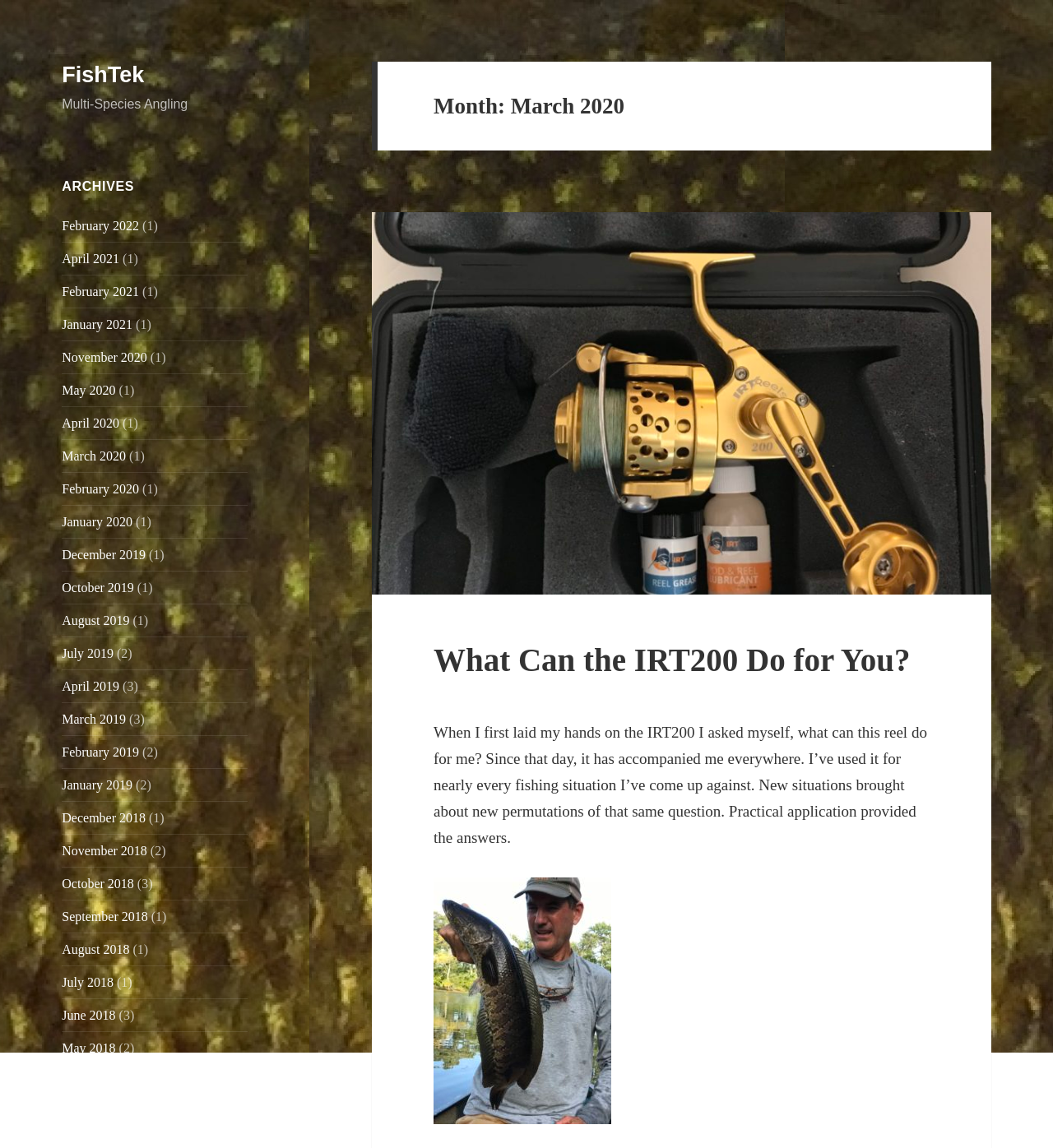Kindly determine the bounding box coordinates for the clickable area to achieve the given instruction: "Donate to a cause".

None